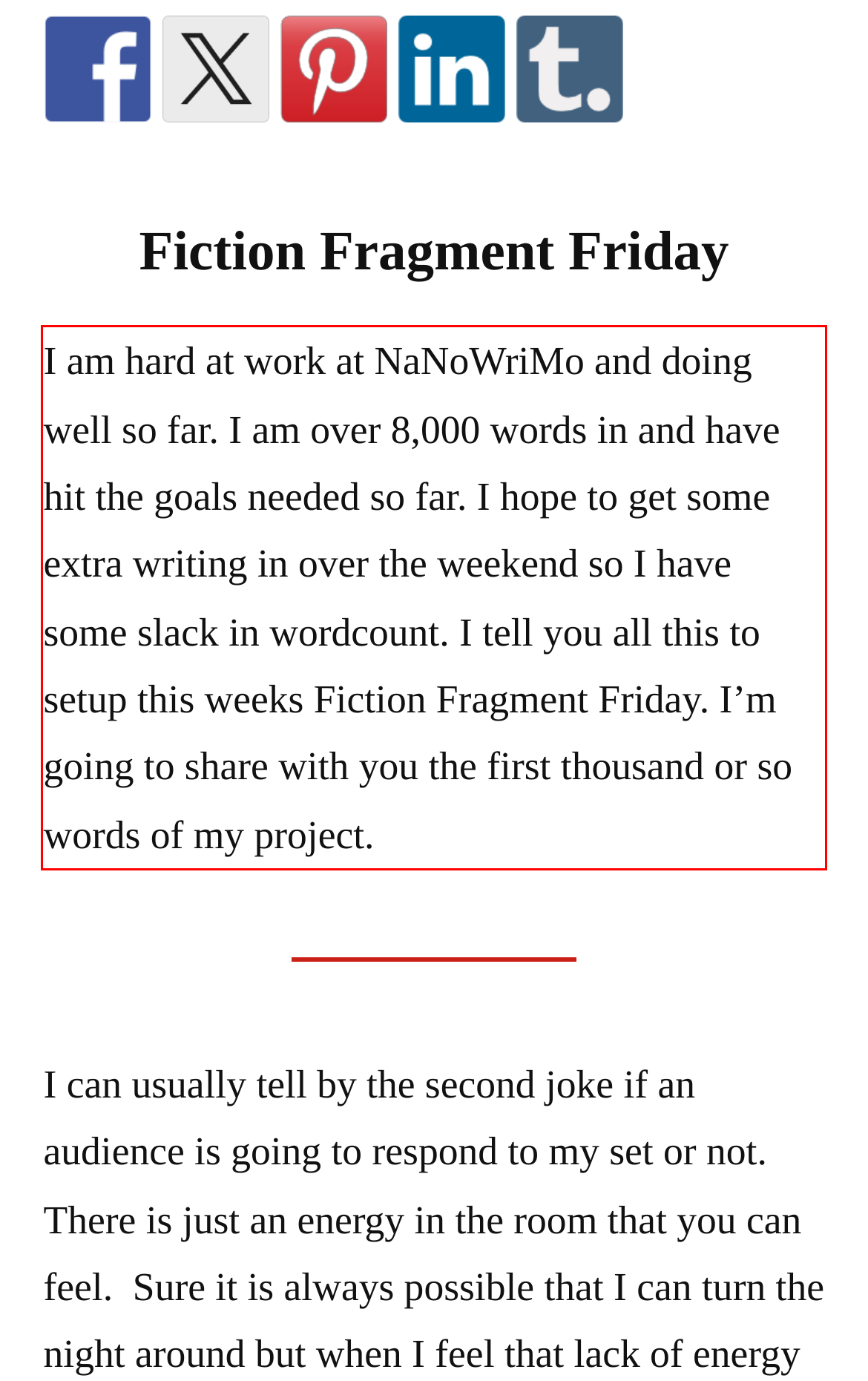Analyze the webpage screenshot and use OCR to recognize the text content in the red bounding box.

I am hard at work at NaNoWriMo and doing well so far. I am over 8,000 words in and have hit the goals needed so far. I hope to get some extra writing in over the weekend so I have some slack in wordcount. I tell you all this to setup this weeks Fiction Fragment Friday. I’m going to share with you the first thousand or so words of my project.